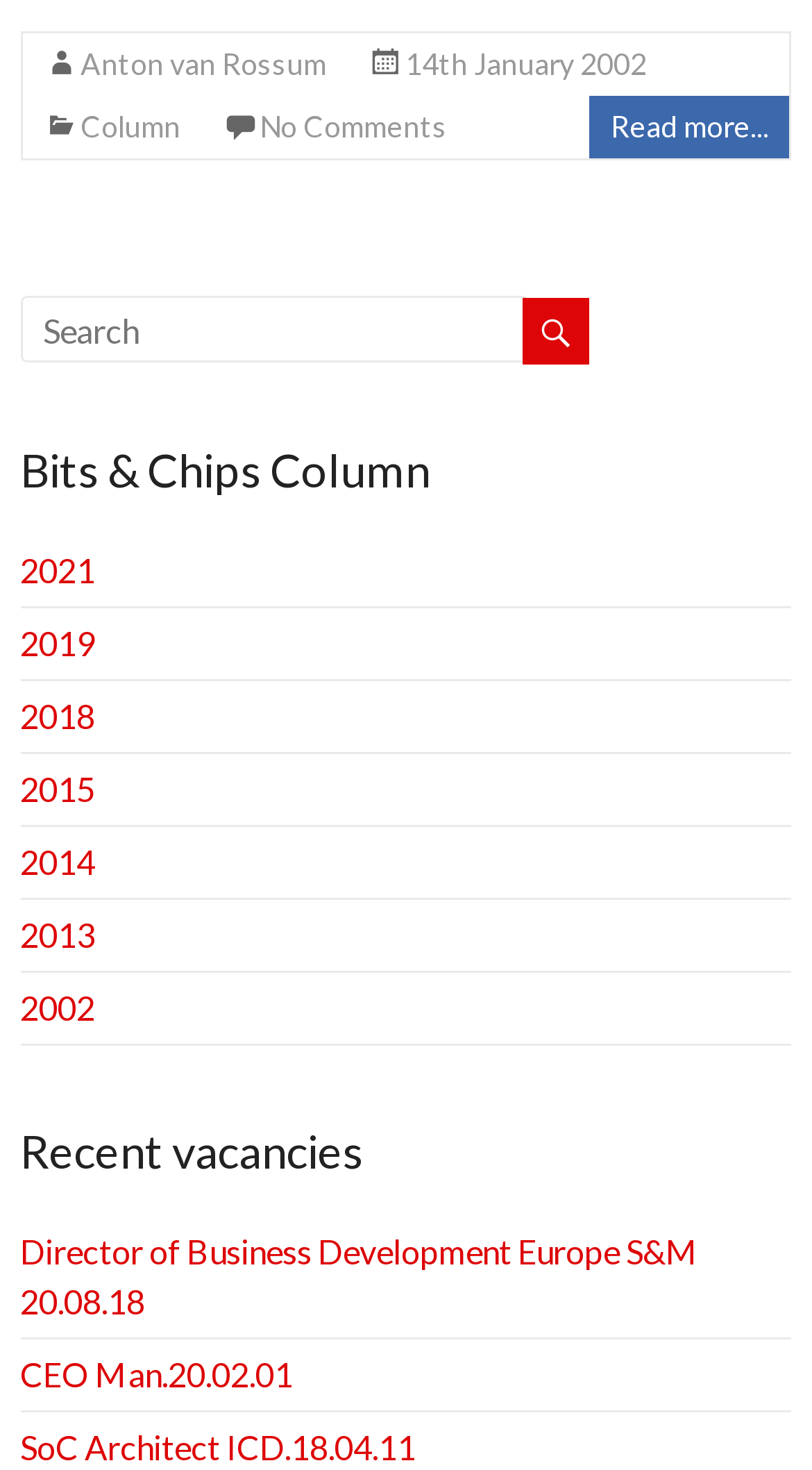Who is the author of the column?
Give a detailed explanation using the information visible in the image.

The answer can be found in the footer section of the webpage, where it is mentioned 'Anton van Rossum' as the author of the column.